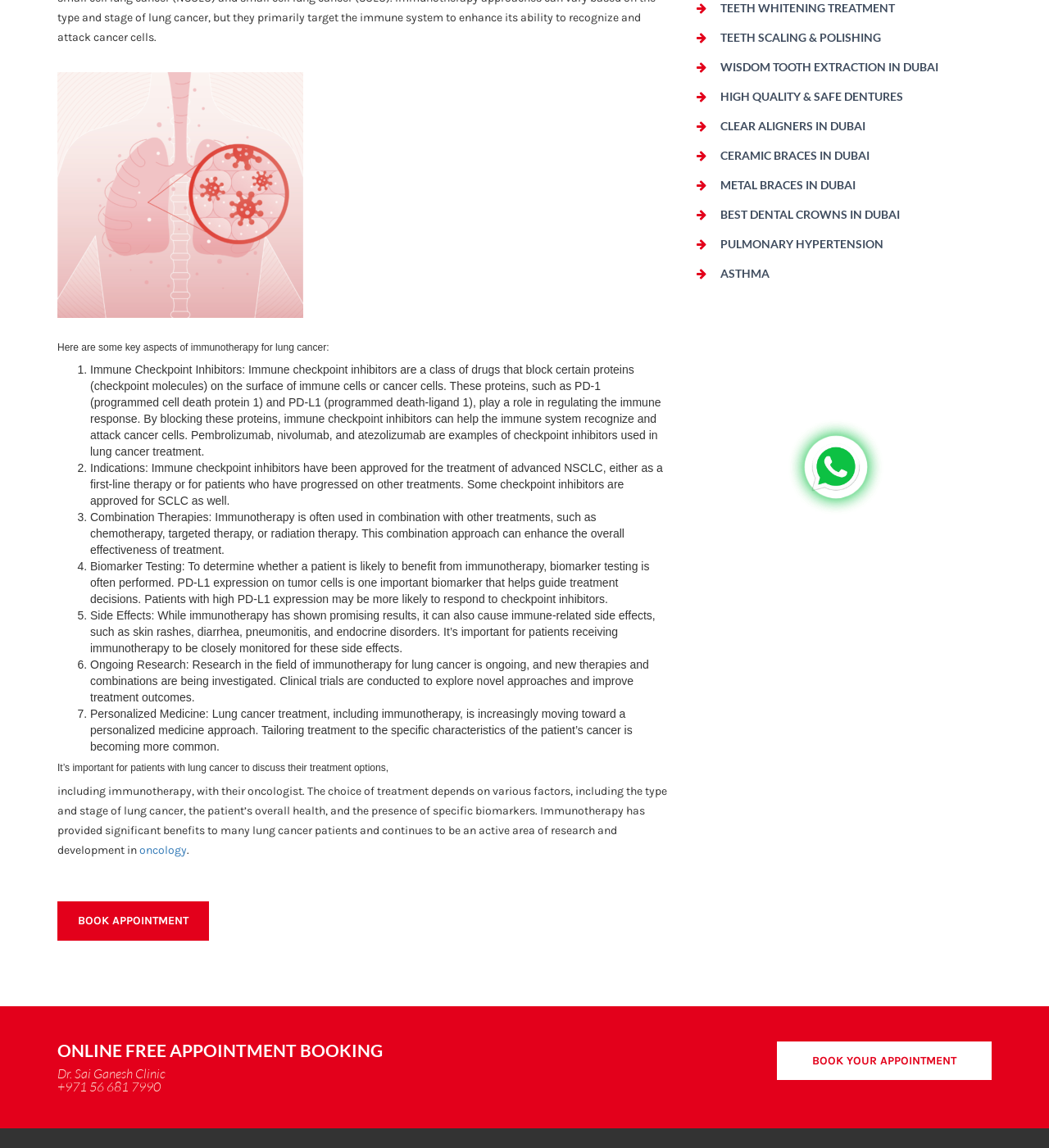Find and provide the bounding box coordinates for the UI element described with: "Pulmonary hypertension".

[0.687, 0.206, 0.842, 0.218]